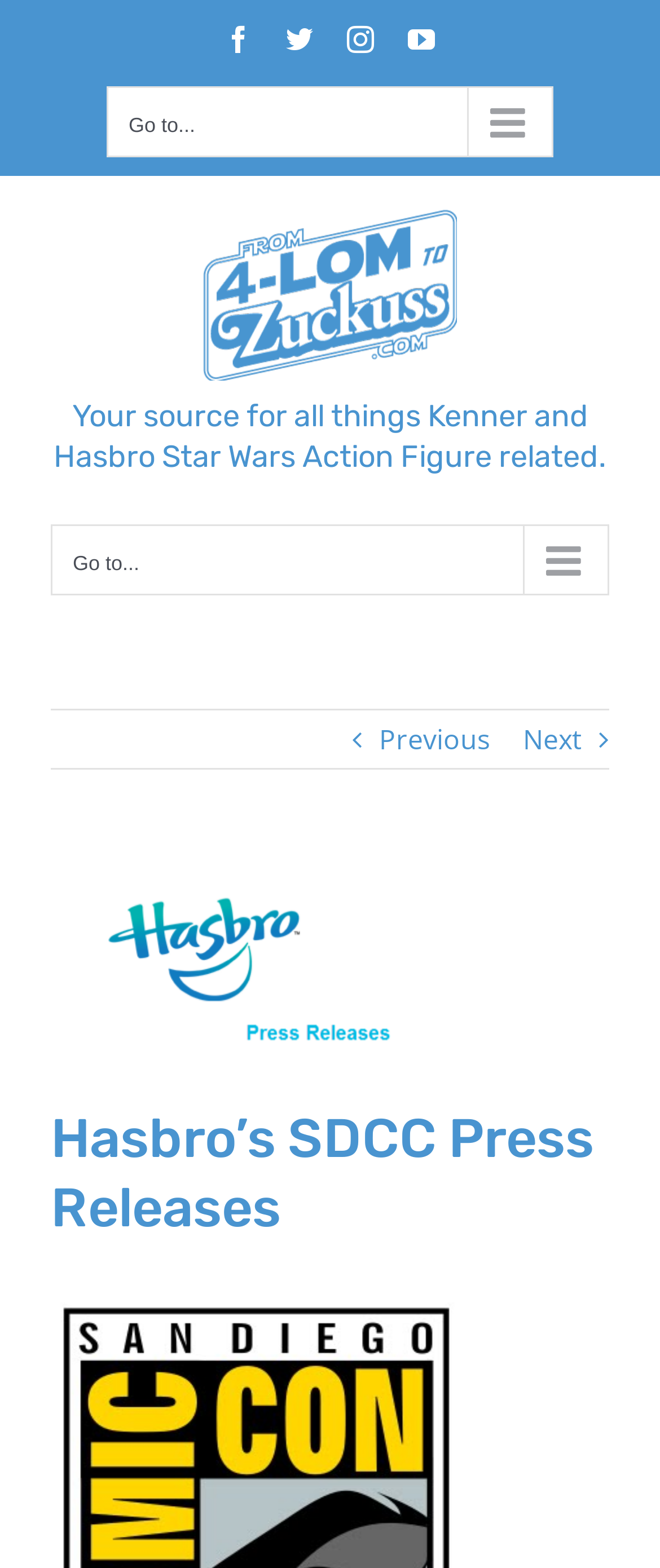Show the bounding box coordinates for the element that needs to be clicked to execute the following instruction: "Go to home page". Provide the coordinates in the form of four float numbers between 0 and 1, i.e., [left, top, right, bottom].

[0.077, 0.334, 0.923, 0.38]